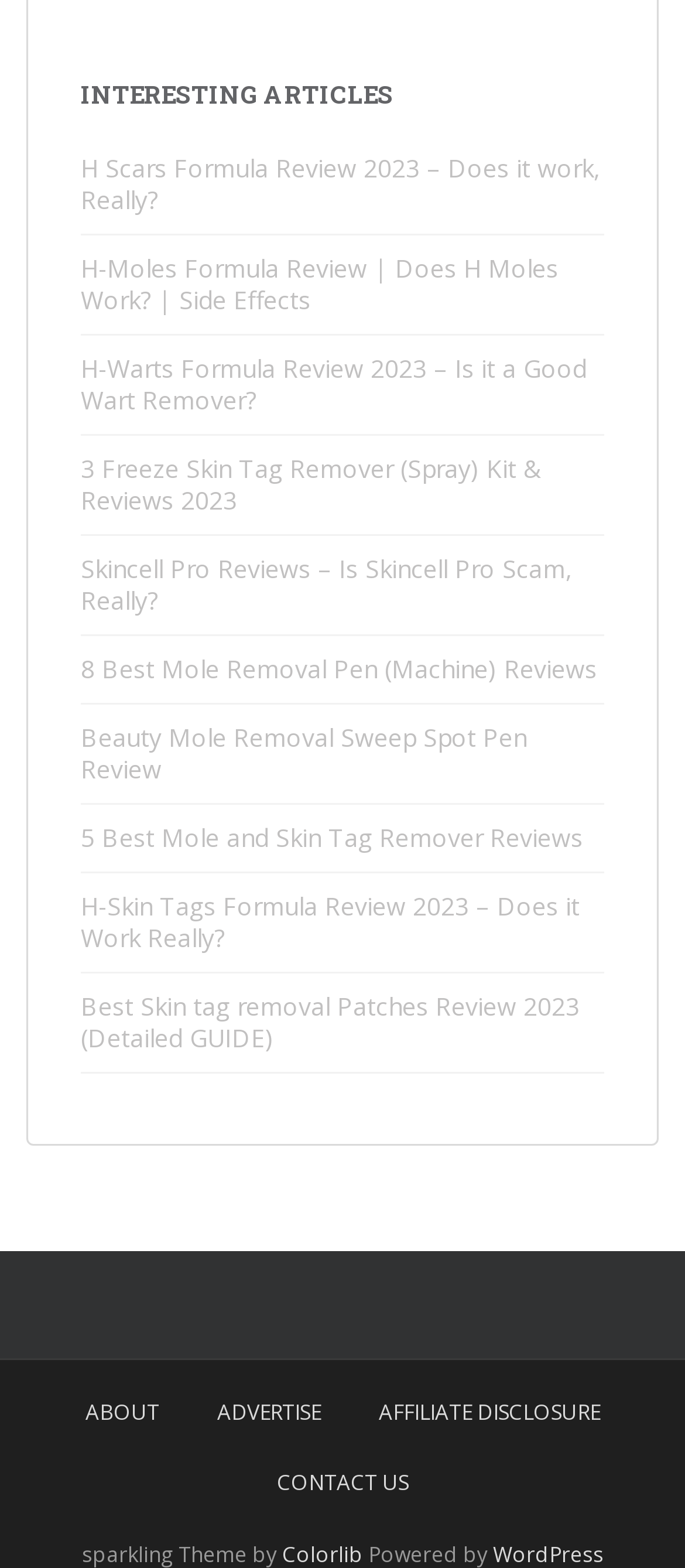Find the bounding box coordinates for the element described here: "Advertise".

[0.278, 0.878, 0.506, 0.924]